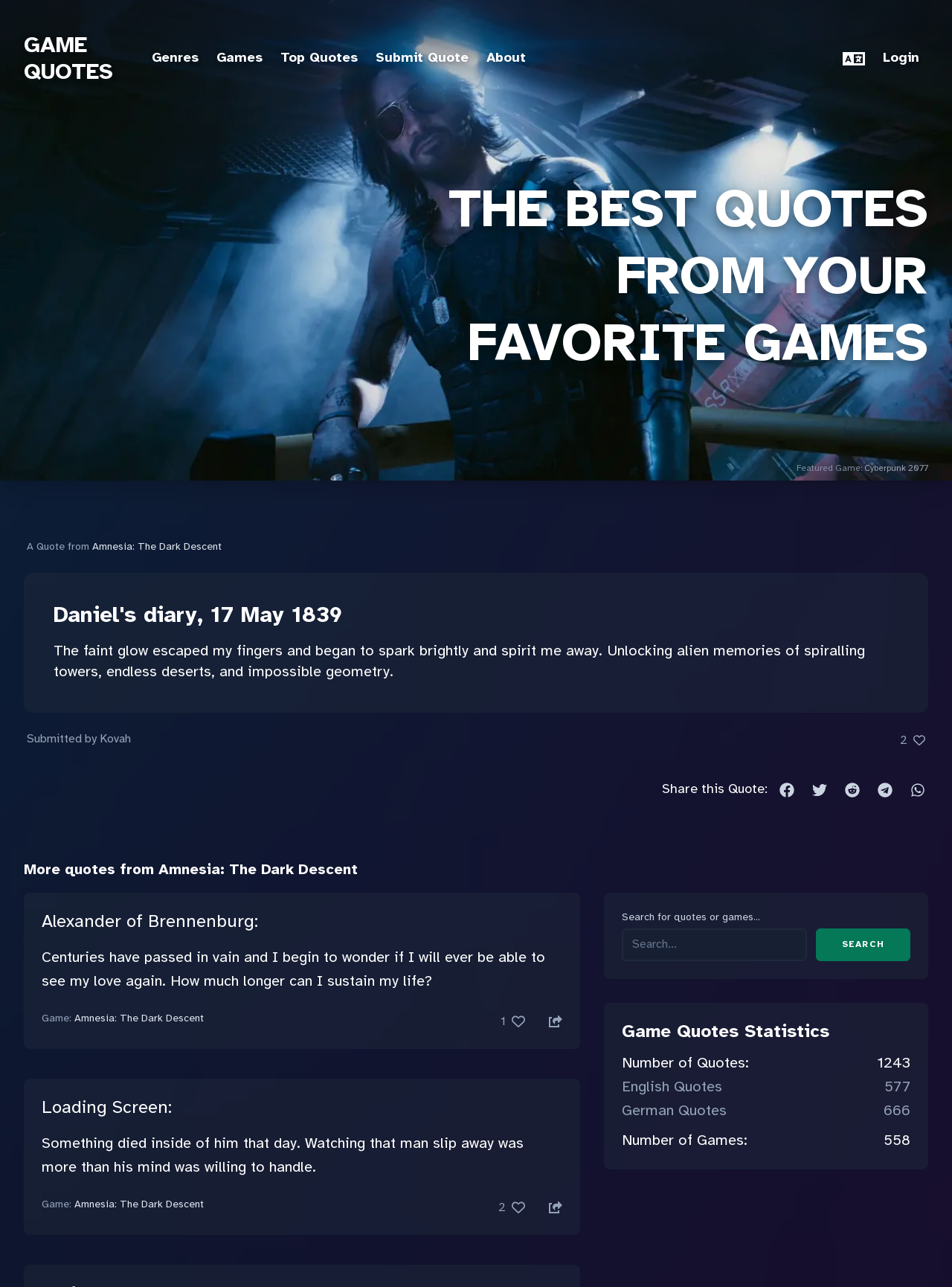What is the name of the featured game?
Using the image as a reference, answer the question in detail.

I saw the text 'Featured Game: Cyberpunk 2077' on the webpage, indicating that Cyberpunk 2077 is the featured game.